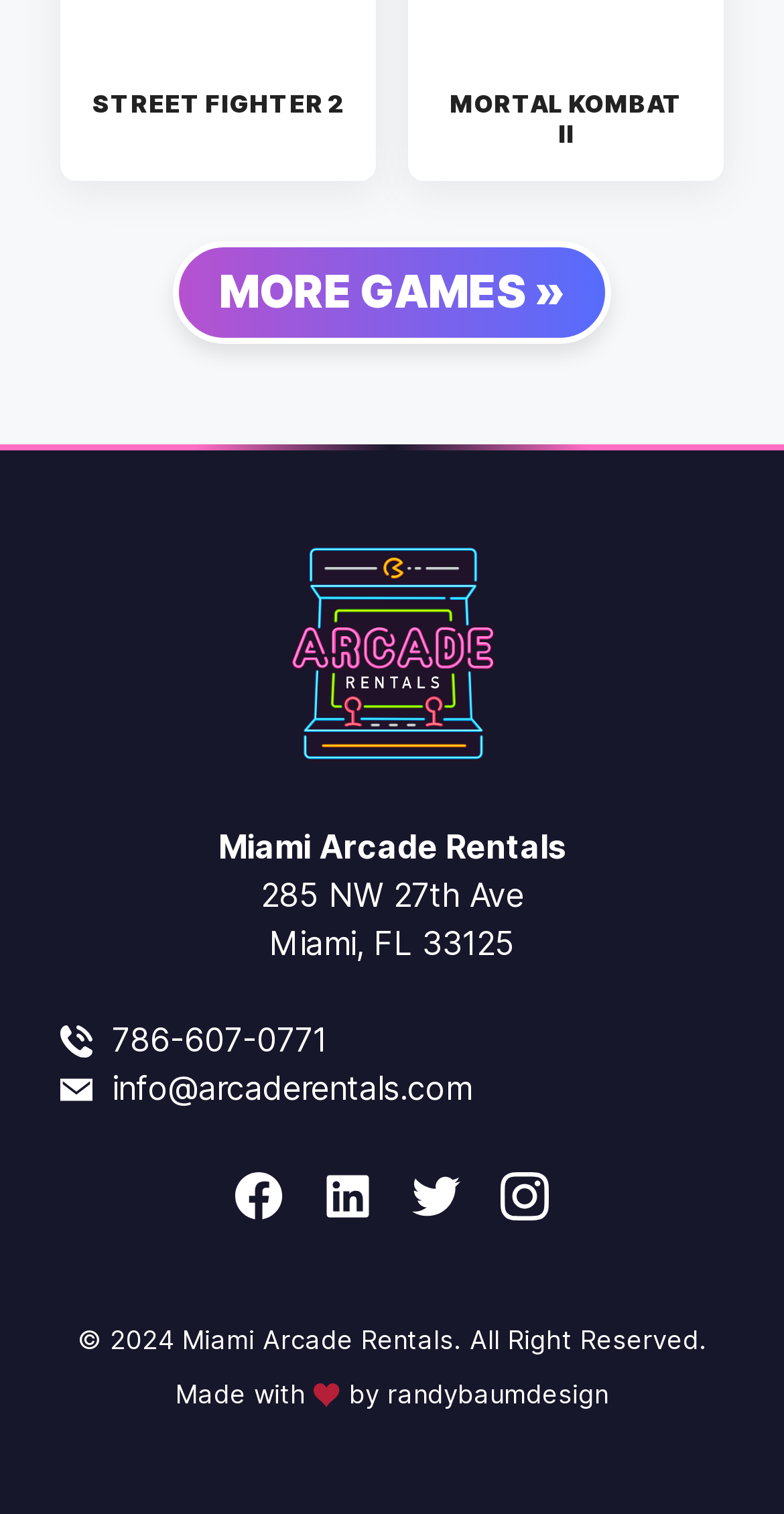Provide the bounding box coordinates of the area you need to click to execute the following instruction: "Call 786-607-0771".

[0.143, 0.673, 0.417, 0.7]